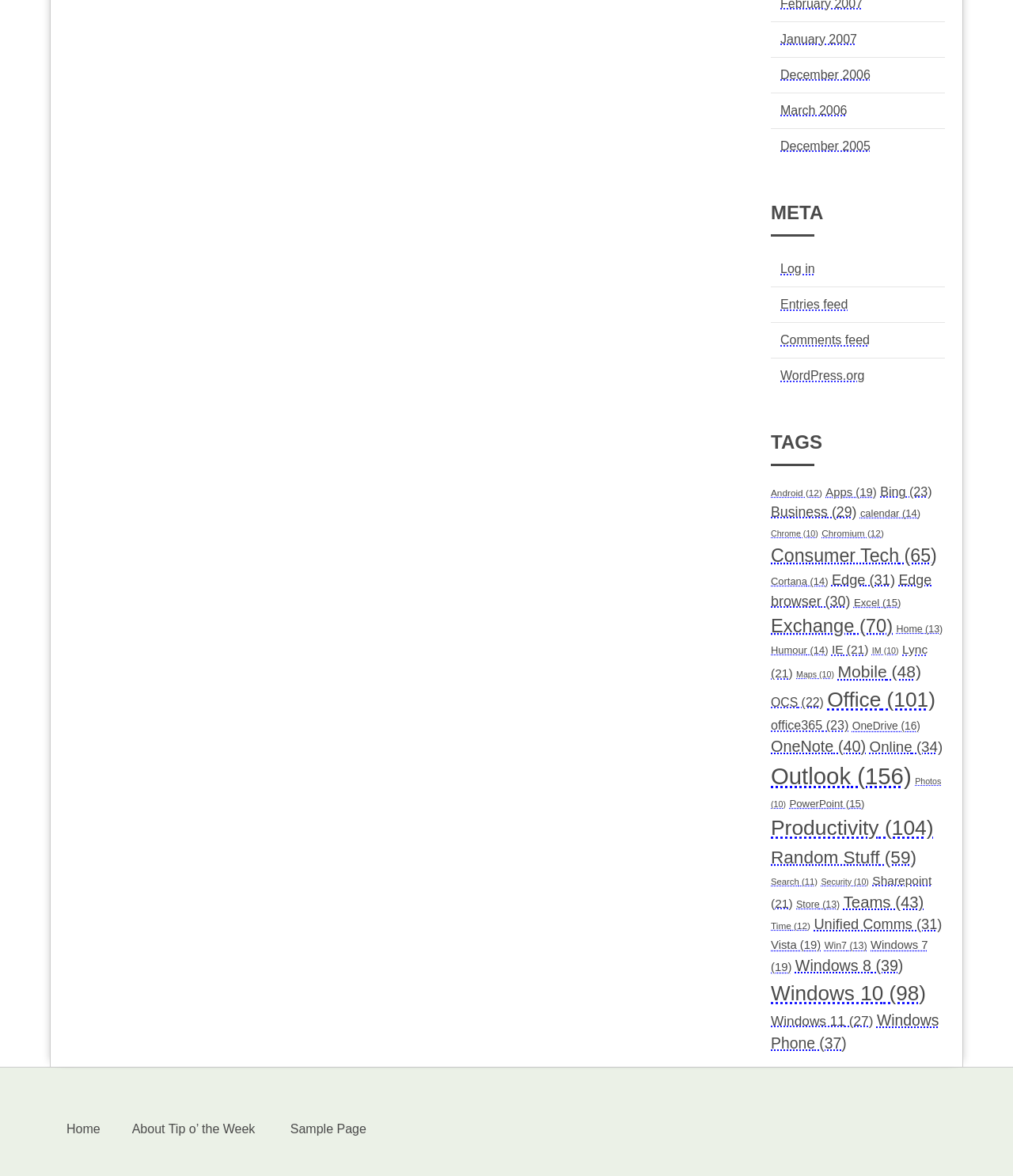Could you find the bounding box coordinates of the clickable area to complete this instruction: "Explore the 'Office' category"?

[0.817, 0.585, 0.923, 0.605]